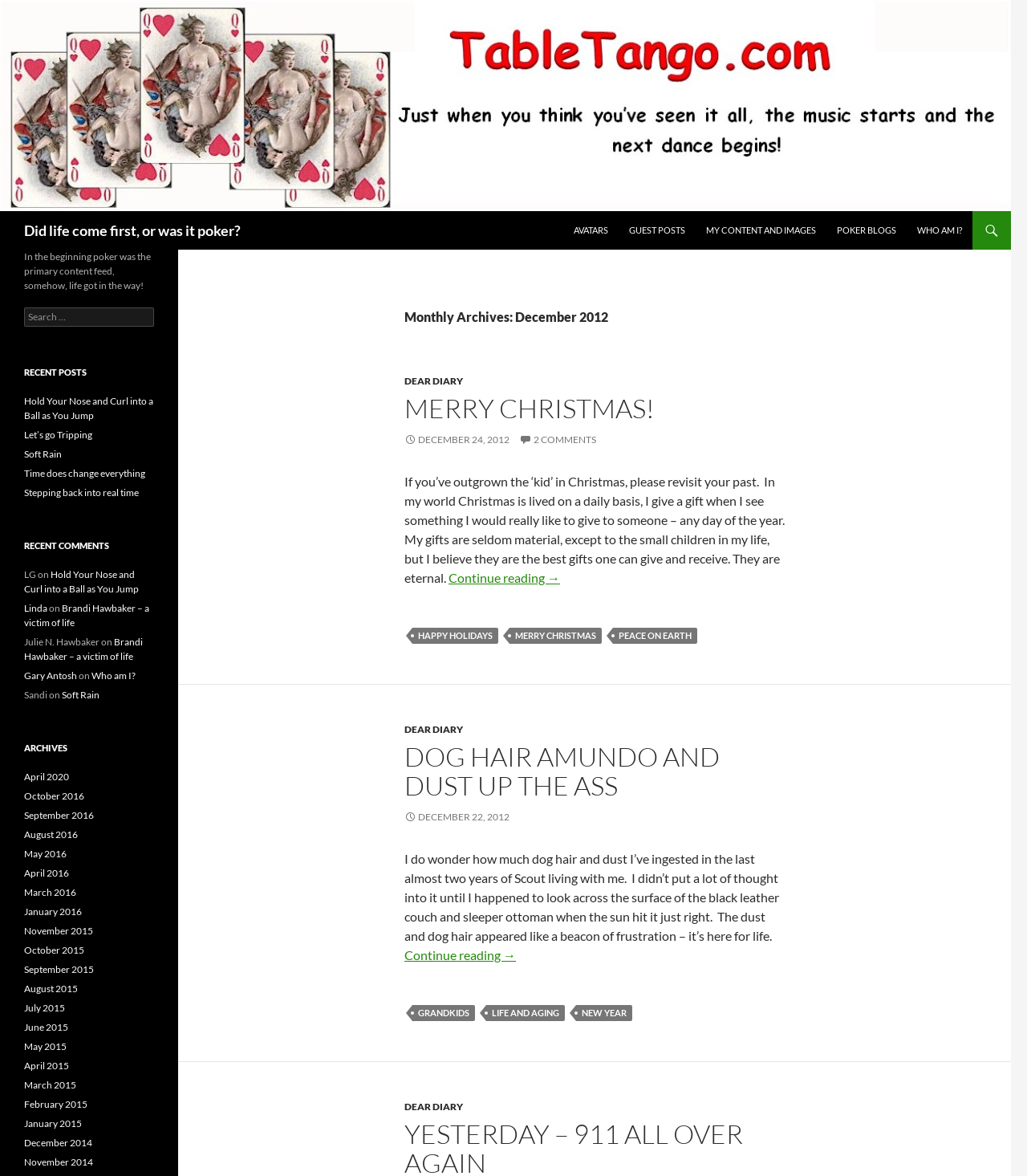Reply to the question with a single word or phrase:
How many archives are listed on the webpage?

12